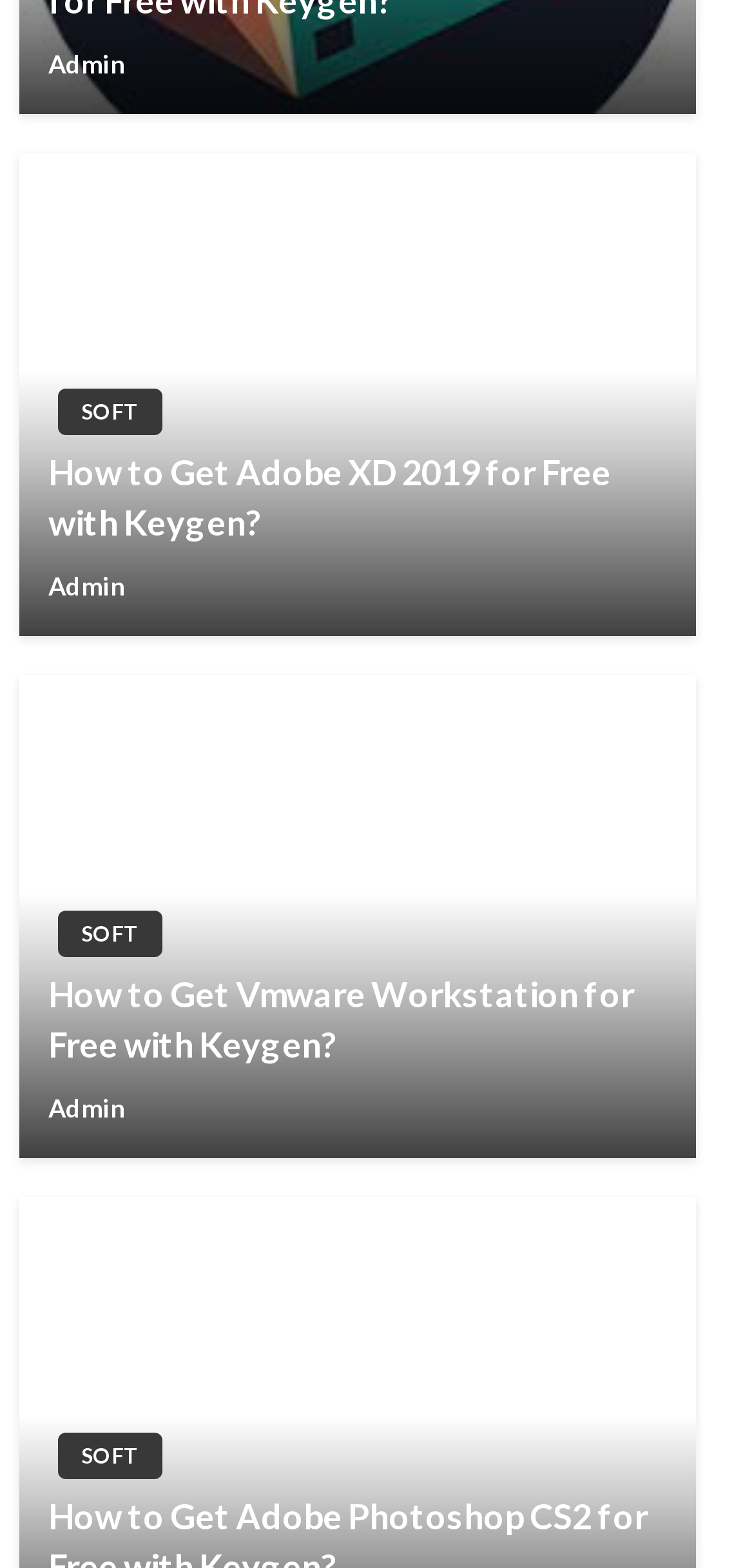Find and specify the bounding box coordinates that correspond to the clickable region for the instruction: "Read the article about how to get Vmware Workstation for free with keygen".

[0.064, 0.619, 0.885, 0.681]